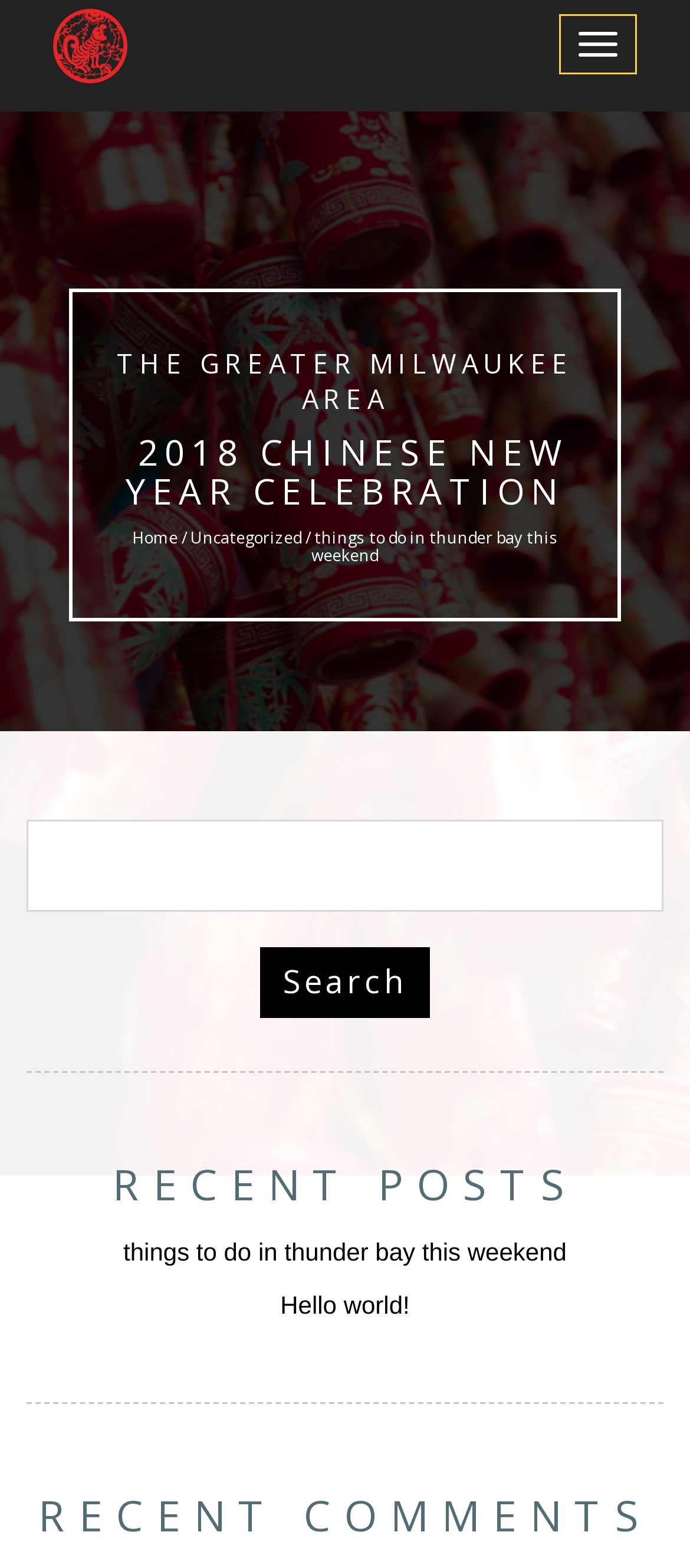Is there a search bar on the page?
Using the image, answer in one word or phrase.

Yes